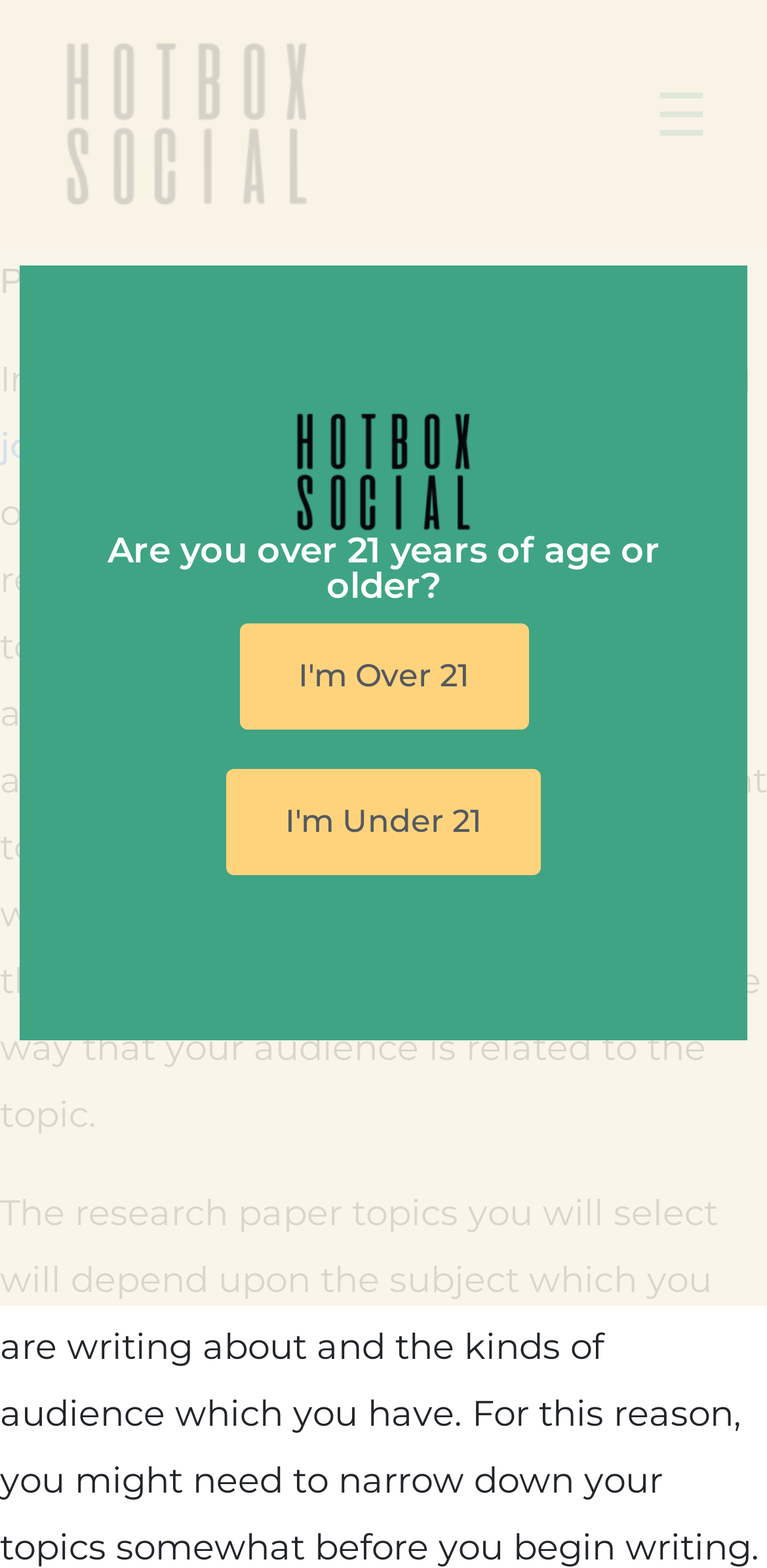Create a detailed narrative describing the layout and content of the webpage.

The webpage is about research paper topics, specifically discussing the various options available when choosing a topic. At the top left, there is a link to "Hot Box Social Cannabis Lounge" accompanied by an image with the same name. On the top right, there is a button with a hamburger menu icon, which controls the primary menu.

Below the top section, there is a header area with a posted date, "September 11, 2023", and the author's name, "hotbox". The main content starts with a paragraph of text that explains the flexibility of choosing research paper topics, depending on the area of consideration and the type of topic.

Further down the page, there is a section with a question, "Are you over 21 years of age or older?", followed by two buttons, "I'm Over 21" and "I'm Under 21". This section is likely a age verification prompt.